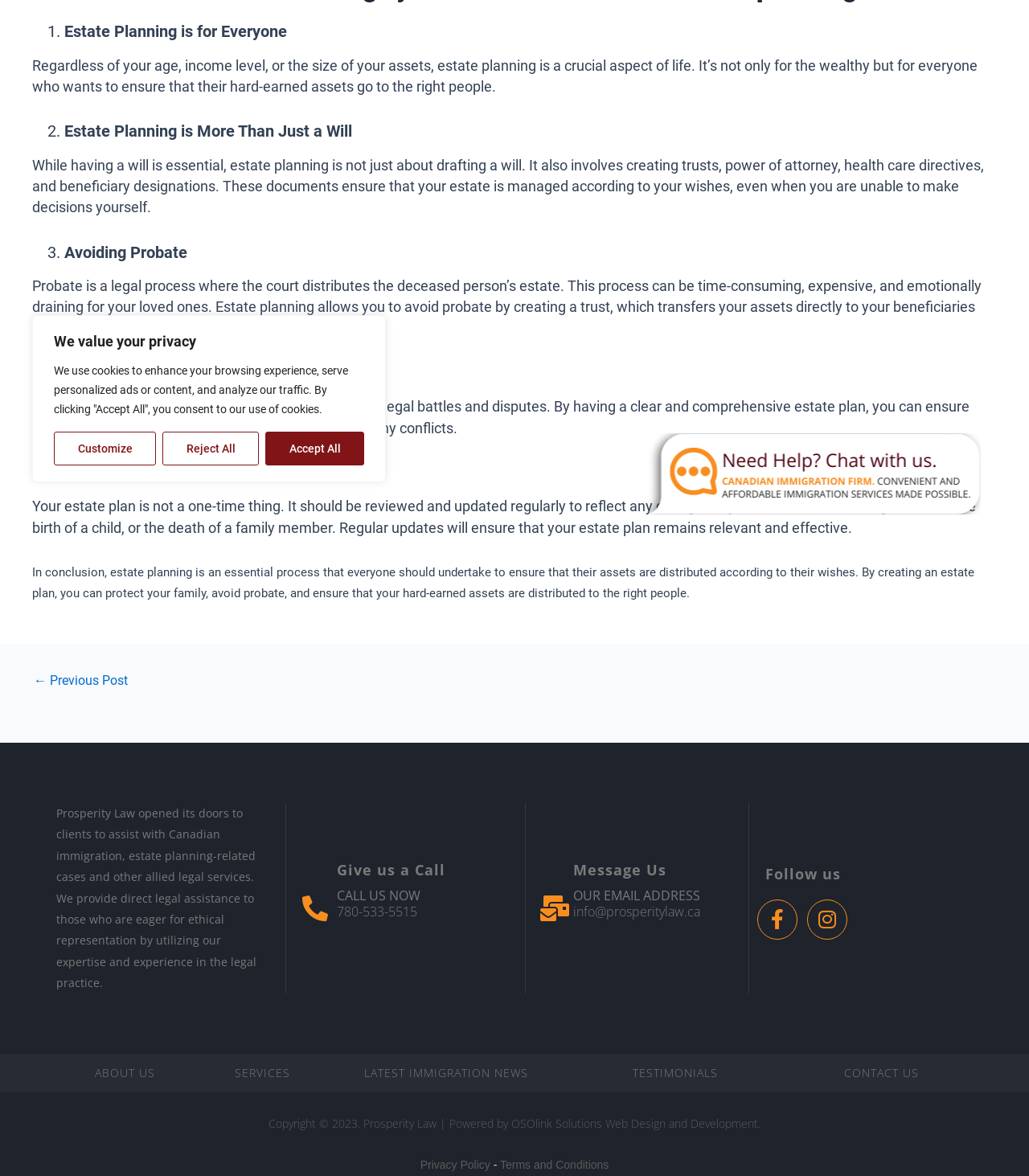Identify the bounding box coordinates for the UI element that matches this description: "Reject All".

[0.158, 0.367, 0.252, 0.396]